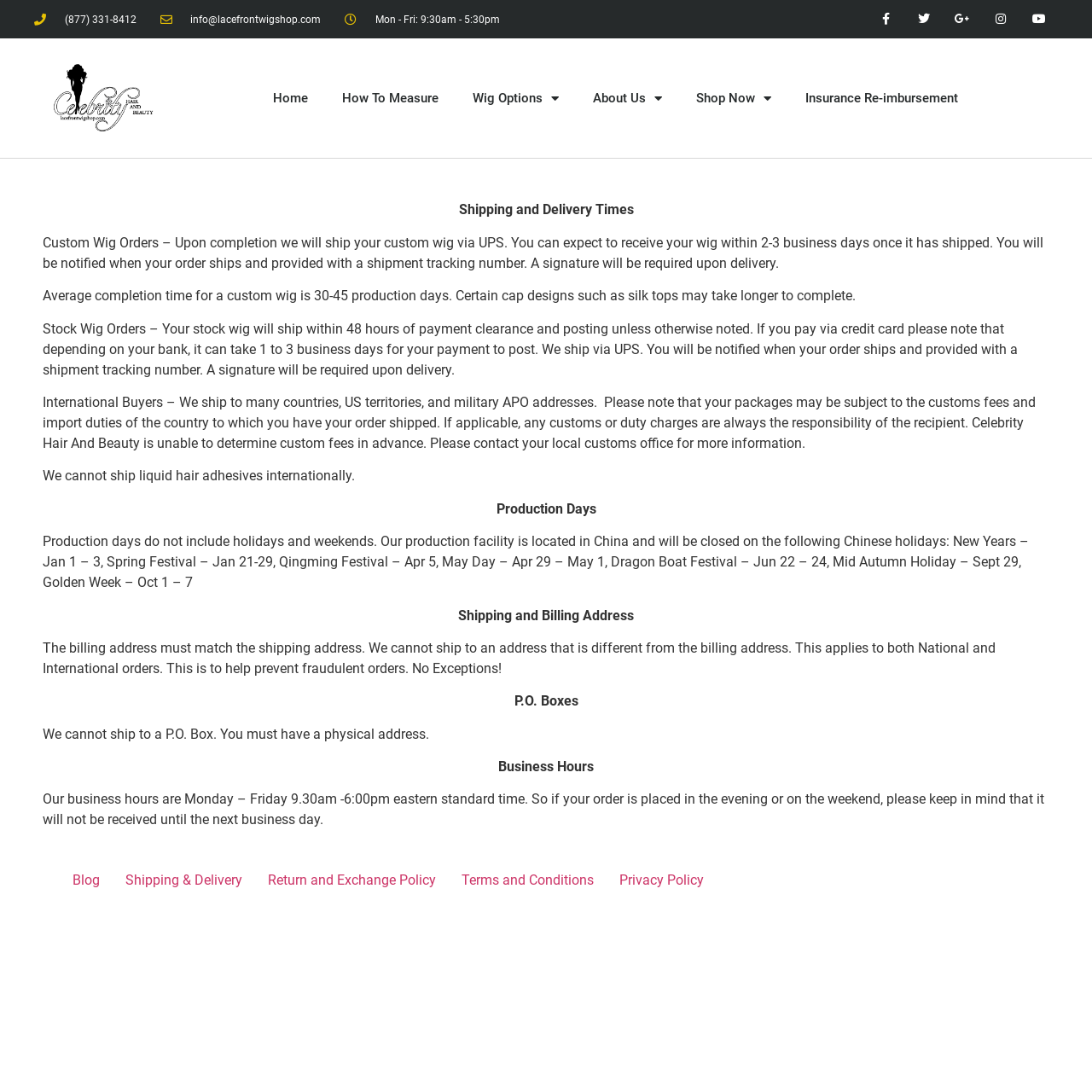Please identify the bounding box coordinates of where to click in order to follow the instruction: "Check the business hours".

[0.456, 0.695, 0.544, 0.709]